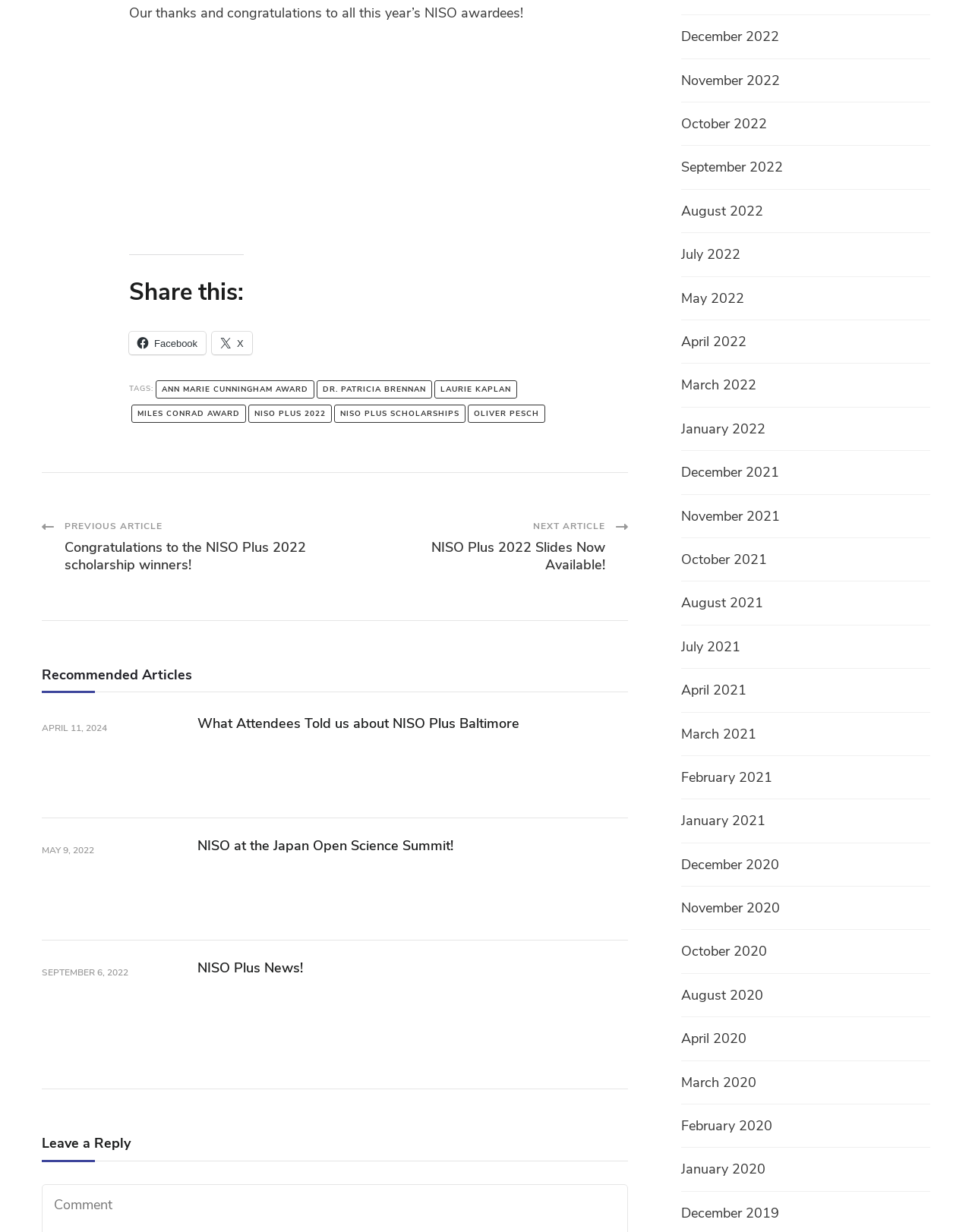Please specify the bounding box coordinates of the clickable region necessary for completing the following instruction: "Read the previous article". The coordinates must consist of four float numbers between 0 and 1, i.e., [left, top, right, bottom].

[0.043, 0.421, 0.345, 0.466]